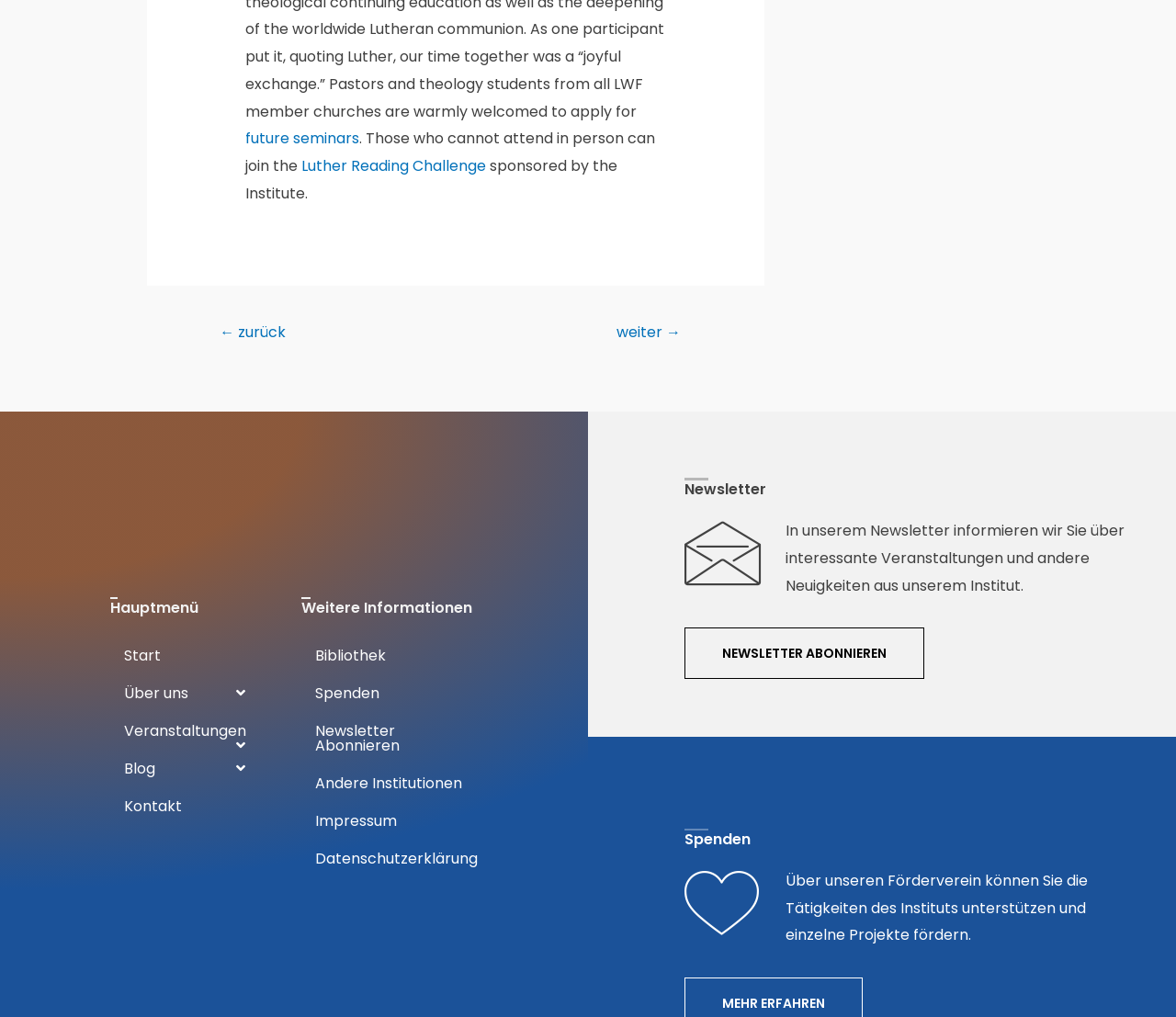Determine the bounding box coordinates for the region that must be clicked to execute the following instruction: "subscribe to newsletter".

[0.582, 0.617, 0.786, 0.668]